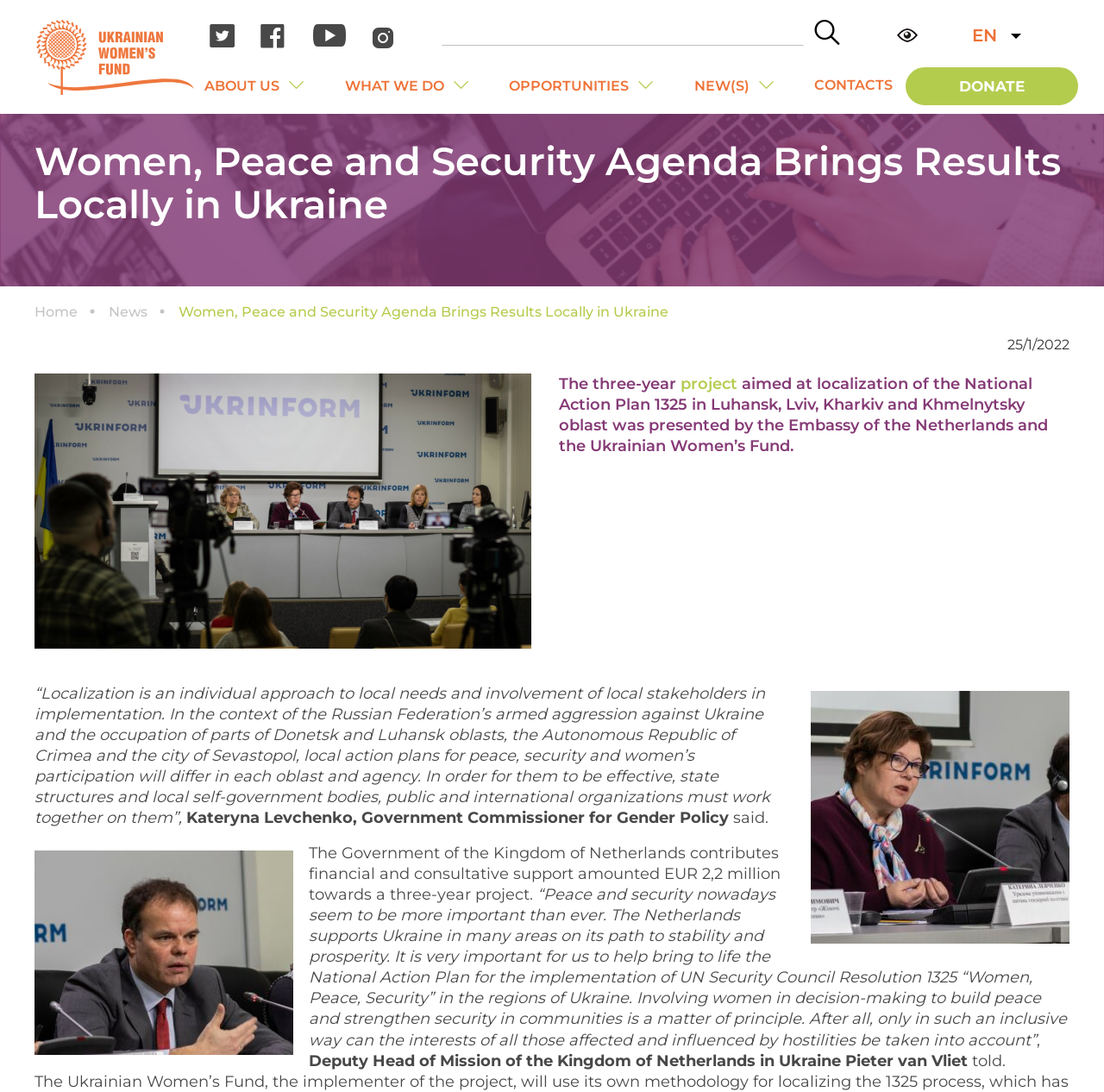Use the information in the screenshot to answer the question comprehensively: What is the name of the Government Commissioner for Gender Policy?

I found the answer by looking at the text content of the webpage, specifically the sentence 'Kateryna Levchenko, Government Commissioner for Gender Policy said.' which mentions the name of the Government Commissioner for Gender Policy.